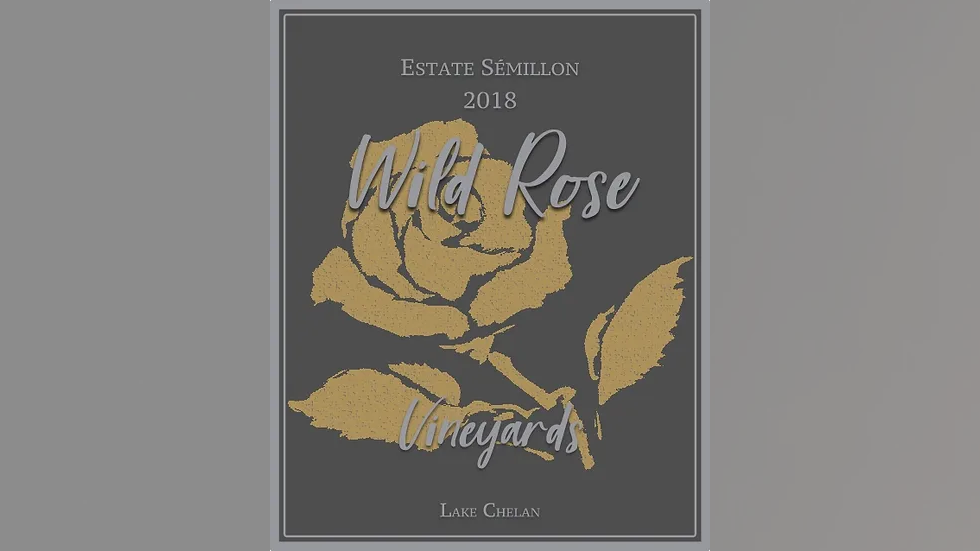What is the vintage year of the wine?
Look at the screenshot and respond with a single word or phrase.

2018